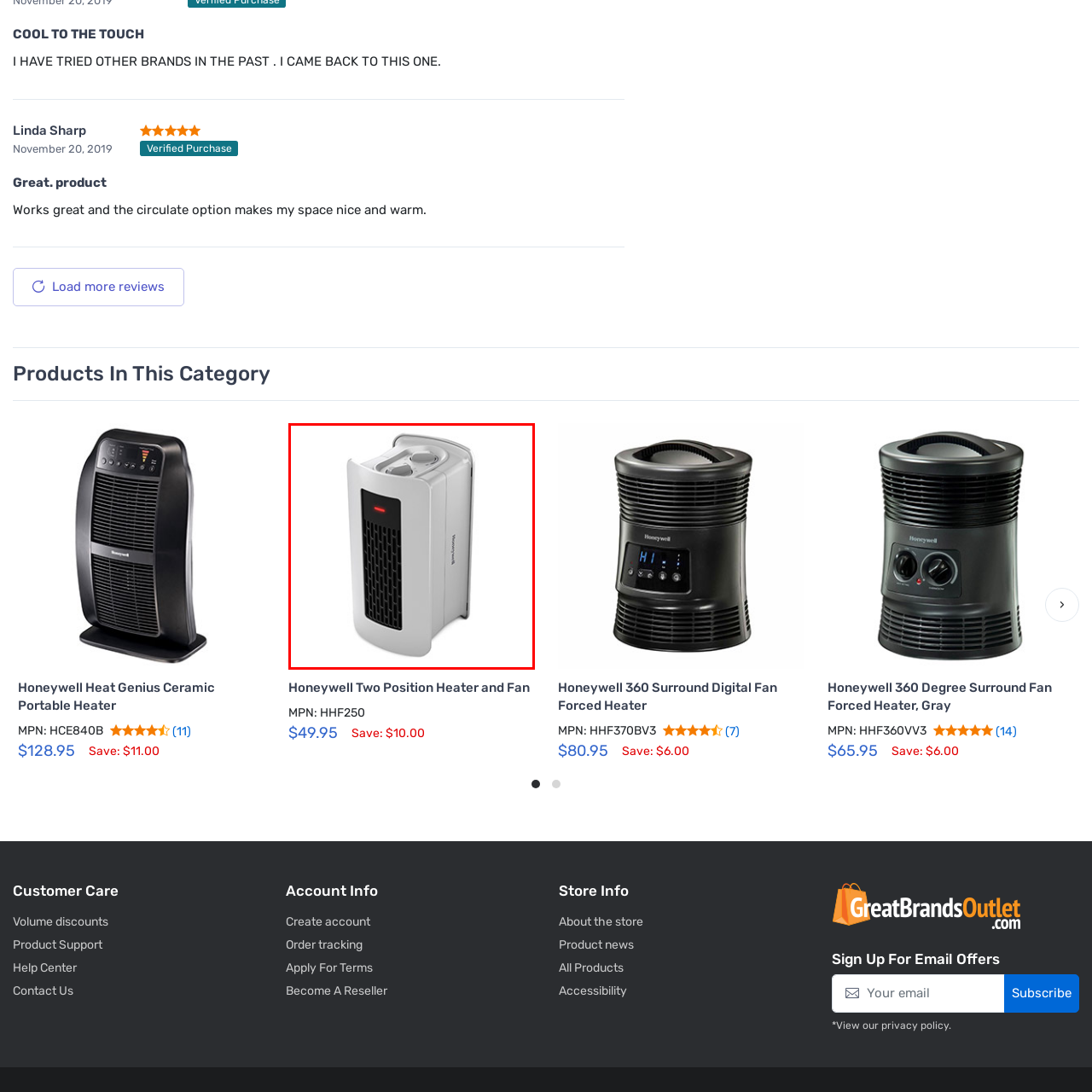How much is the product available for?
Examine the image highlighted by the red bounding box and provide a thorough and detailed answer based on your observations.

According to the caption, the product is available for $49.95, with a saving of $10.00, which implies that the original price was $59.95.